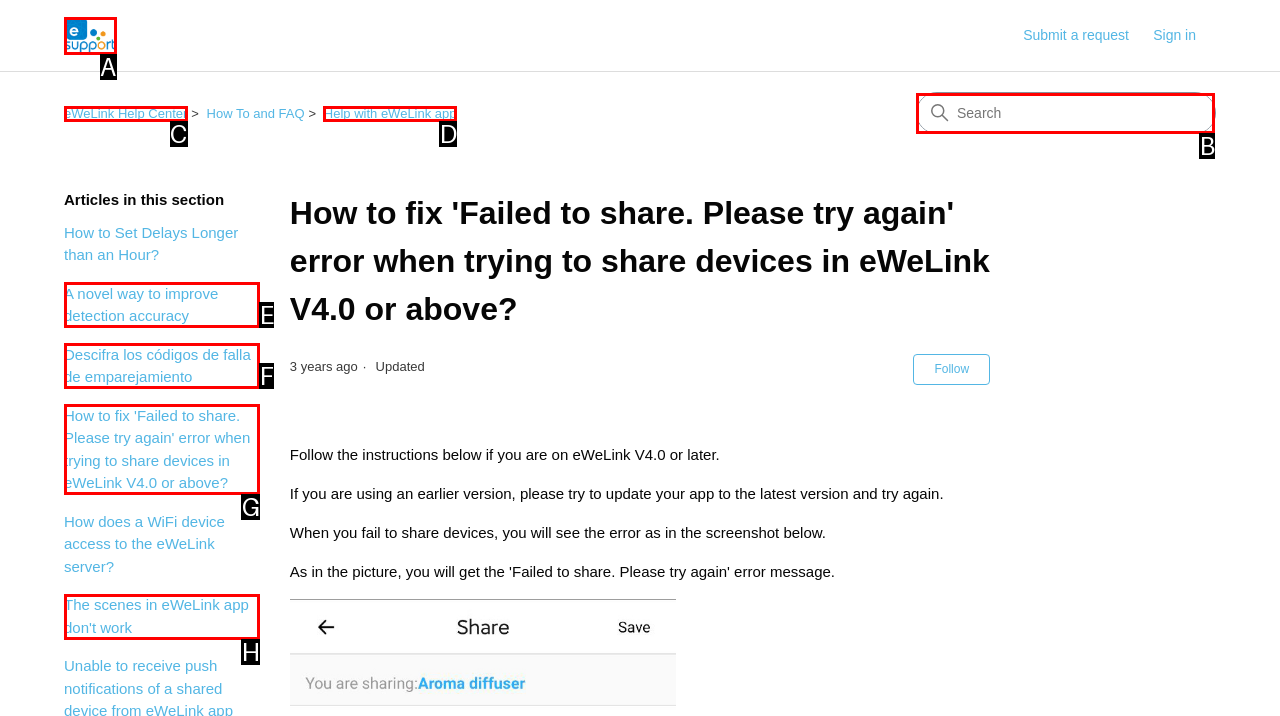Identify the letter of the option that should be selected to accomplish the following task: Search for something. Provide the letter directly.

B